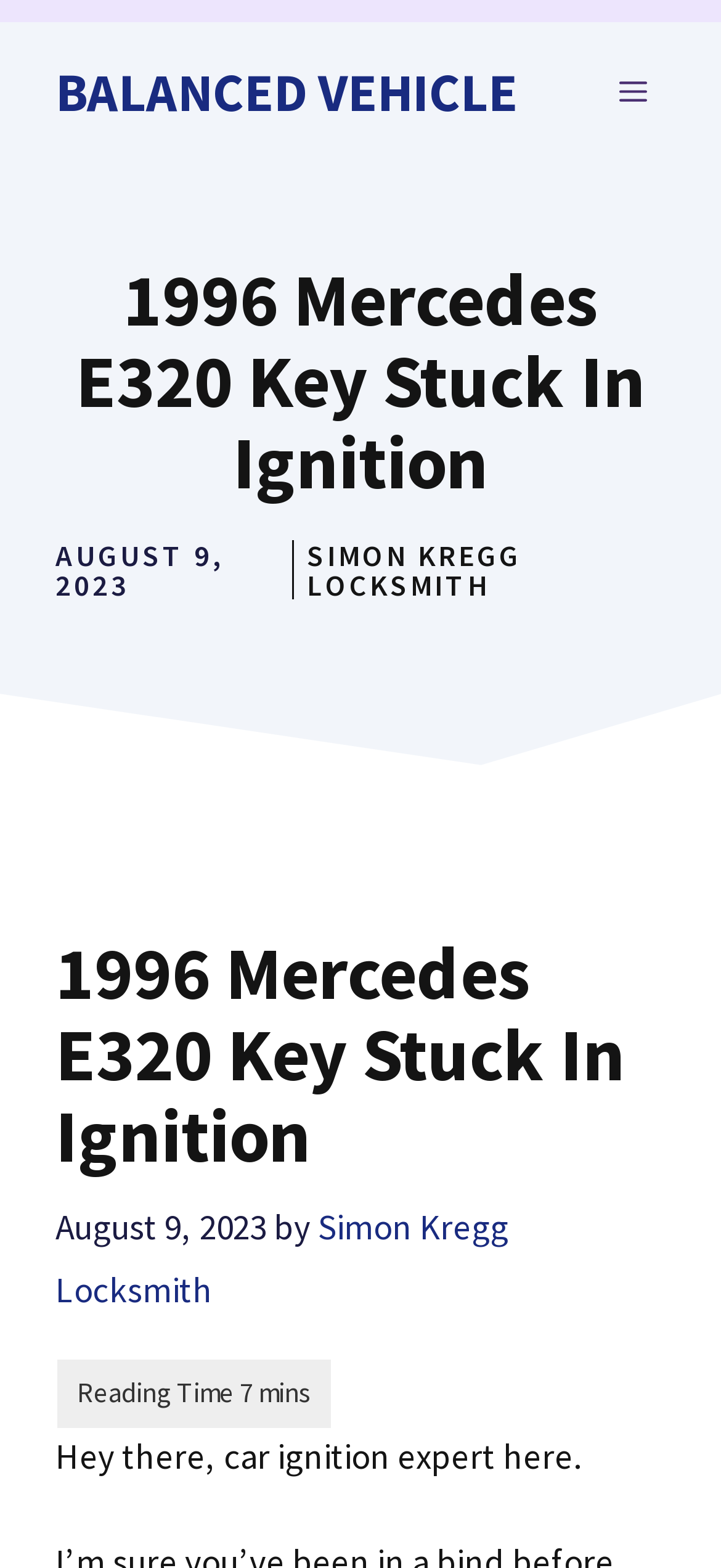Provide an in-depth caption for the elements present on the webpage.

The webpage appears to be a blog post or article about a specific car ignition issue. At the top of the page, there is a banner with the site's name, "BALANCED VEHICLE", and a navigation menu toggle button labeled "MENU" on the right side. 

Below the banner, there is a heading that reads "1996 Mercedes E320 Key Stuck In Ignition", which is likely the title of the article. Next to the title, there is a timestamp indicating the article was published on August 9, 2023. 

On the same line as the timestamp, there is a link to the author's profile, "SIMON KREGG LOCKSMITH". Below this, there is a section with a repeated heading of the article title, followed by the publication date and the author's name, "Simon Kregg Locksmith", with a link to their profile. 

Finally, at the bottom of the page, there is a brief introduction or greeting from the author, which reads "Hey there, car ignition expert here."